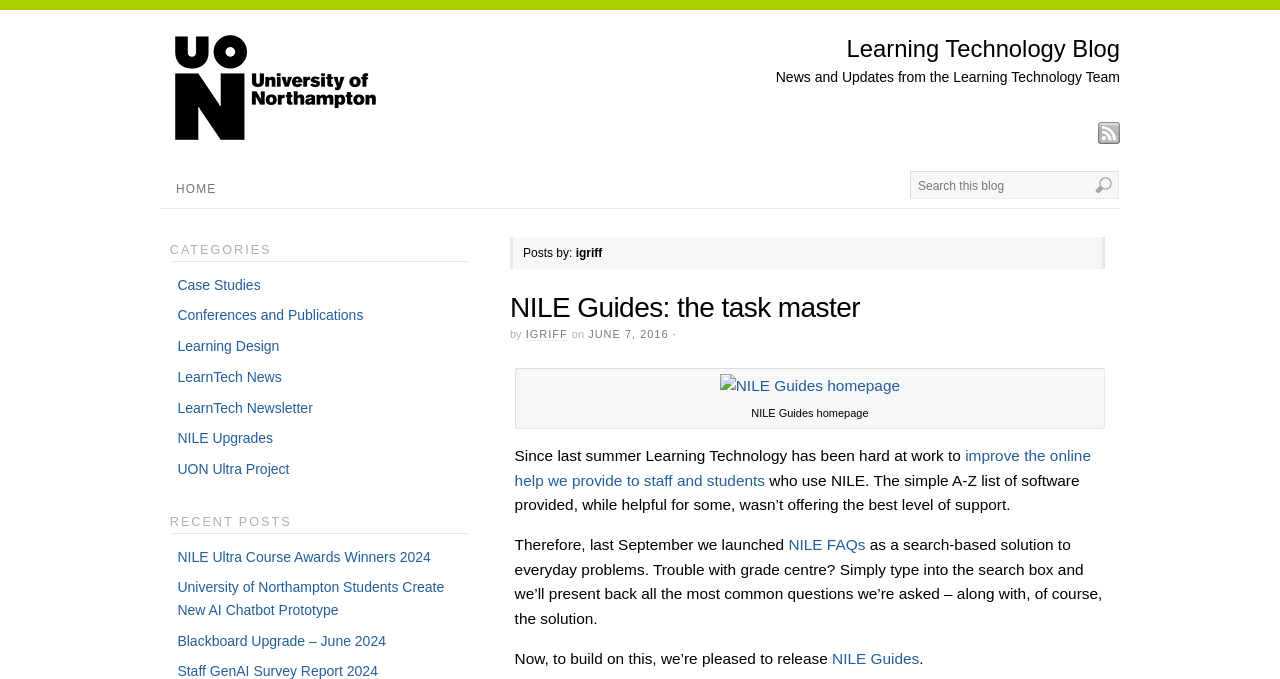What categories are available on this blog?
Please give a detailed answer to the question using the information shown in the image.

The categories can be found in the section labeled 'CATEGORIES' which lists several categories including 'Case Studies', 'Conferences and Publications', 'Learning Design', and others.